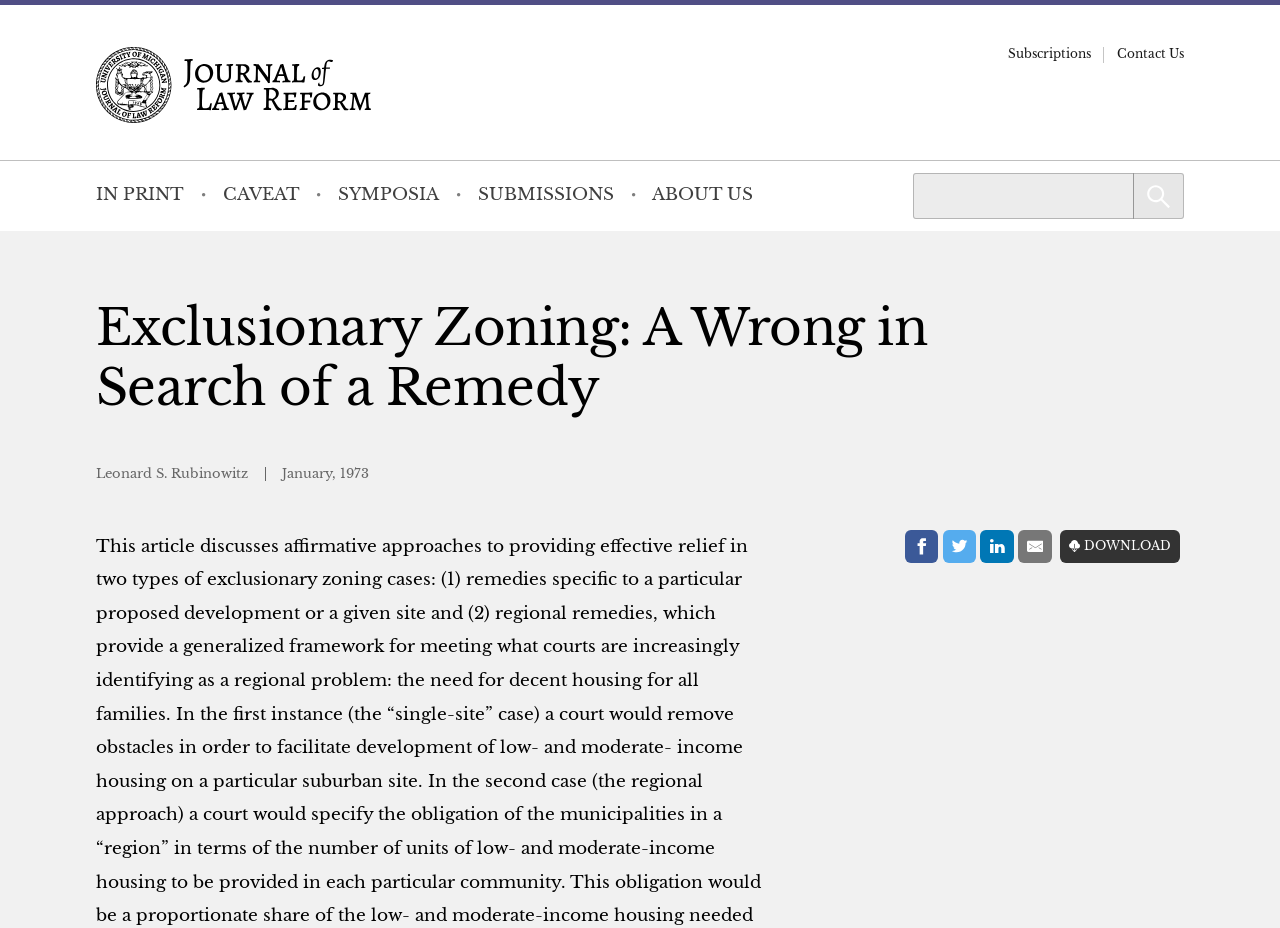Give a short answer using one word or phrase for the question:
What can you do with the article?

DOWNLOAD